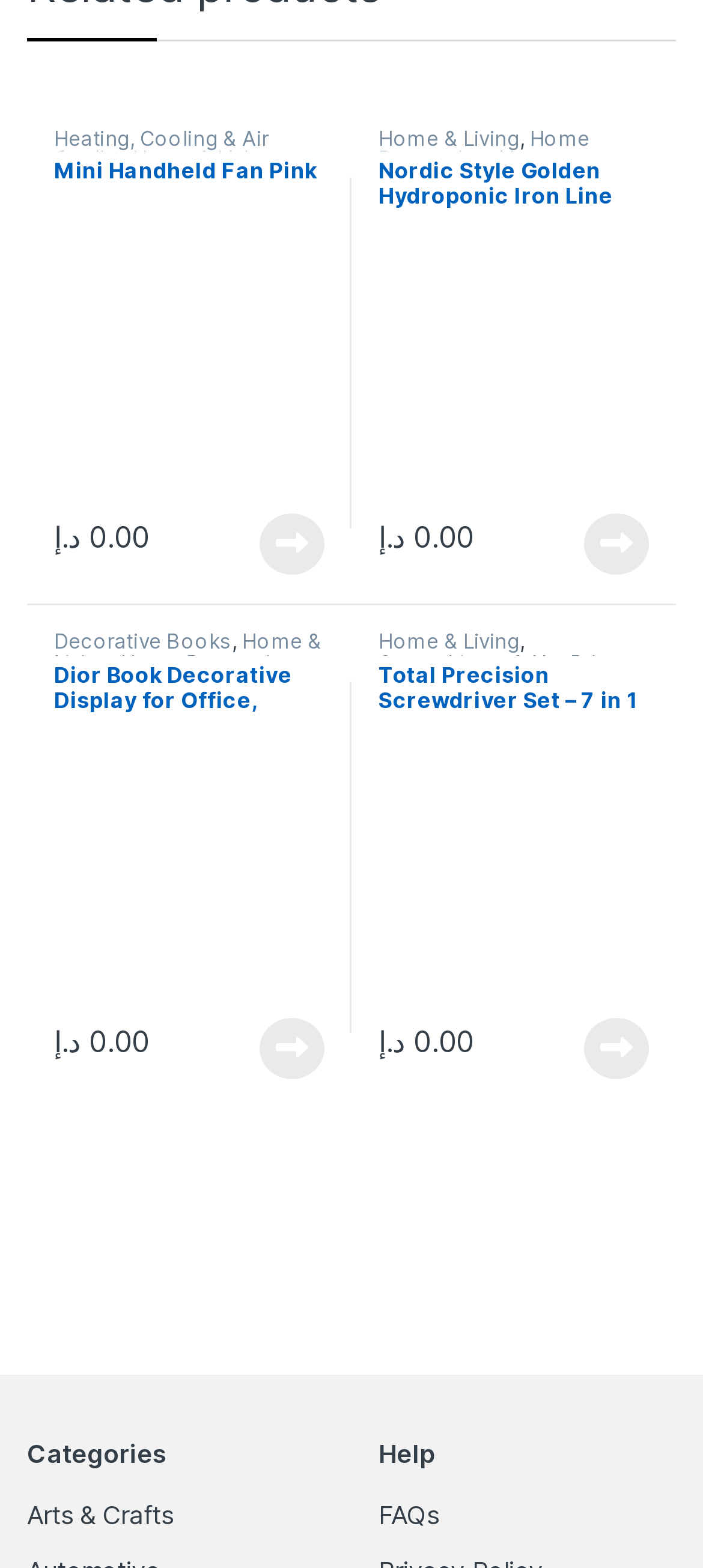How many products are displayed on this page?
Utilize the image to construct a detailed and well-explained answer.

I counted the number of product links with images and prices. There are 4 products displayed on this page: Mini Handheld Fan Pink, Nordic Style Golden Hydroponic Iron Line Flower Vase, Dior Book Decorative Display for Office, Living room, Bedroom, and Total Precision Screwdriver Set – 7 in 1 Set.